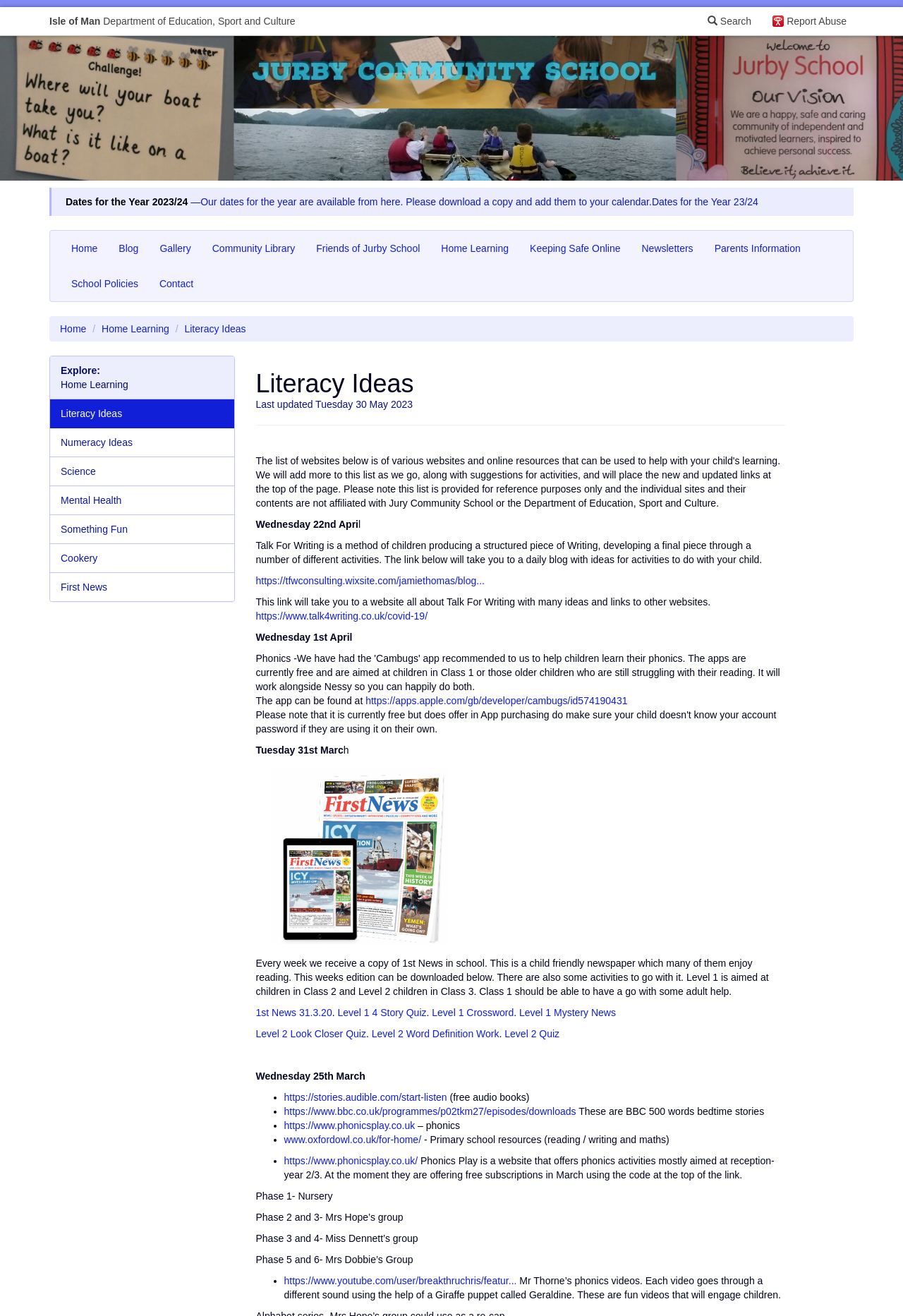What is the name of the newspaper received by the school every week?
Using the details from the image, give an elaborate explanation to answer the question.

The name of the newspaper can be found in the text 'Every week we receive a copy of 1st News in school.' which mentions the name of the newspaper.